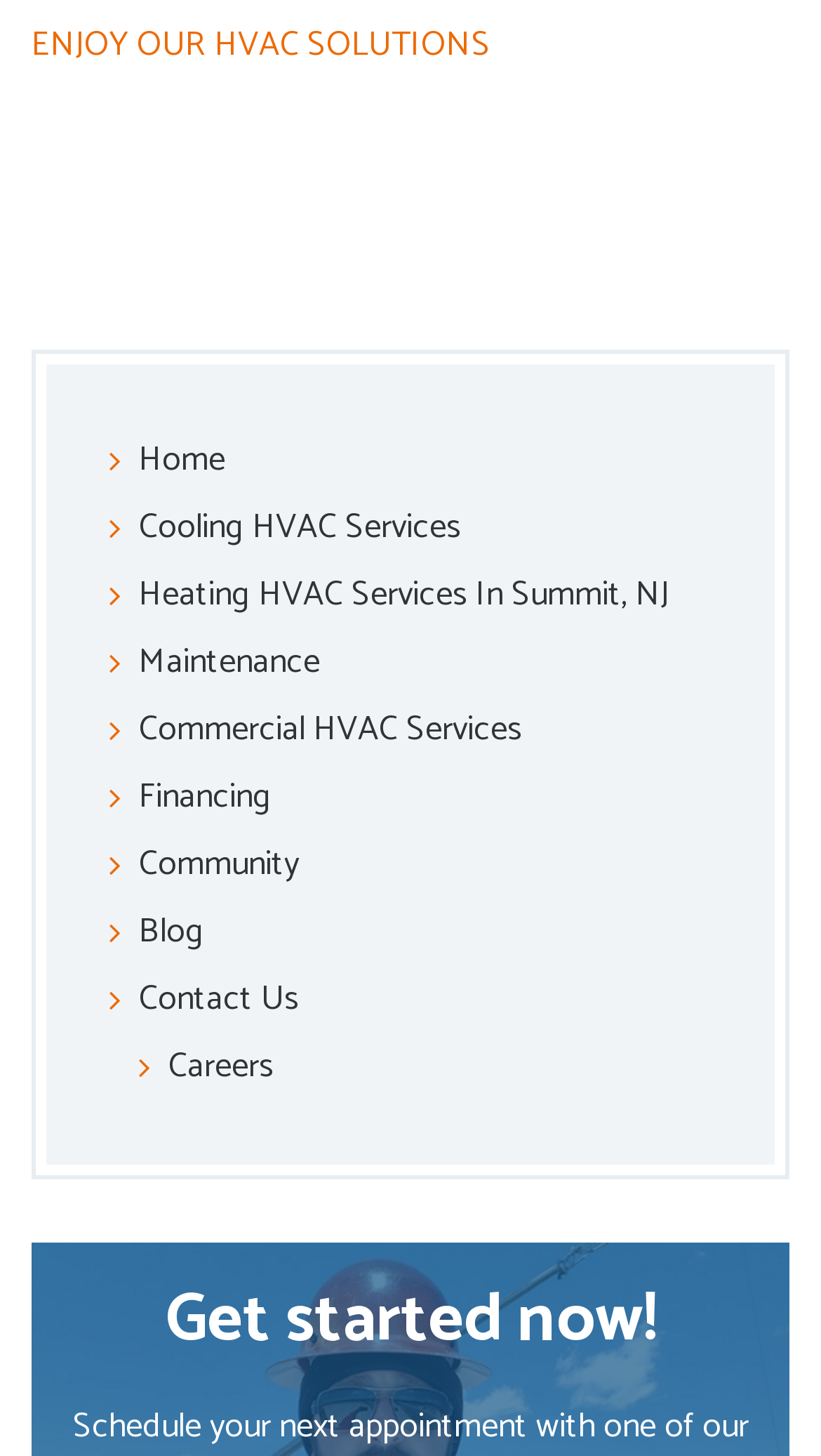Could you find the bounding box coordinates of the clickable area to complete this instruction: "Go to 'Home'"?

[0.169, 0.297, 0.274, 0.336]